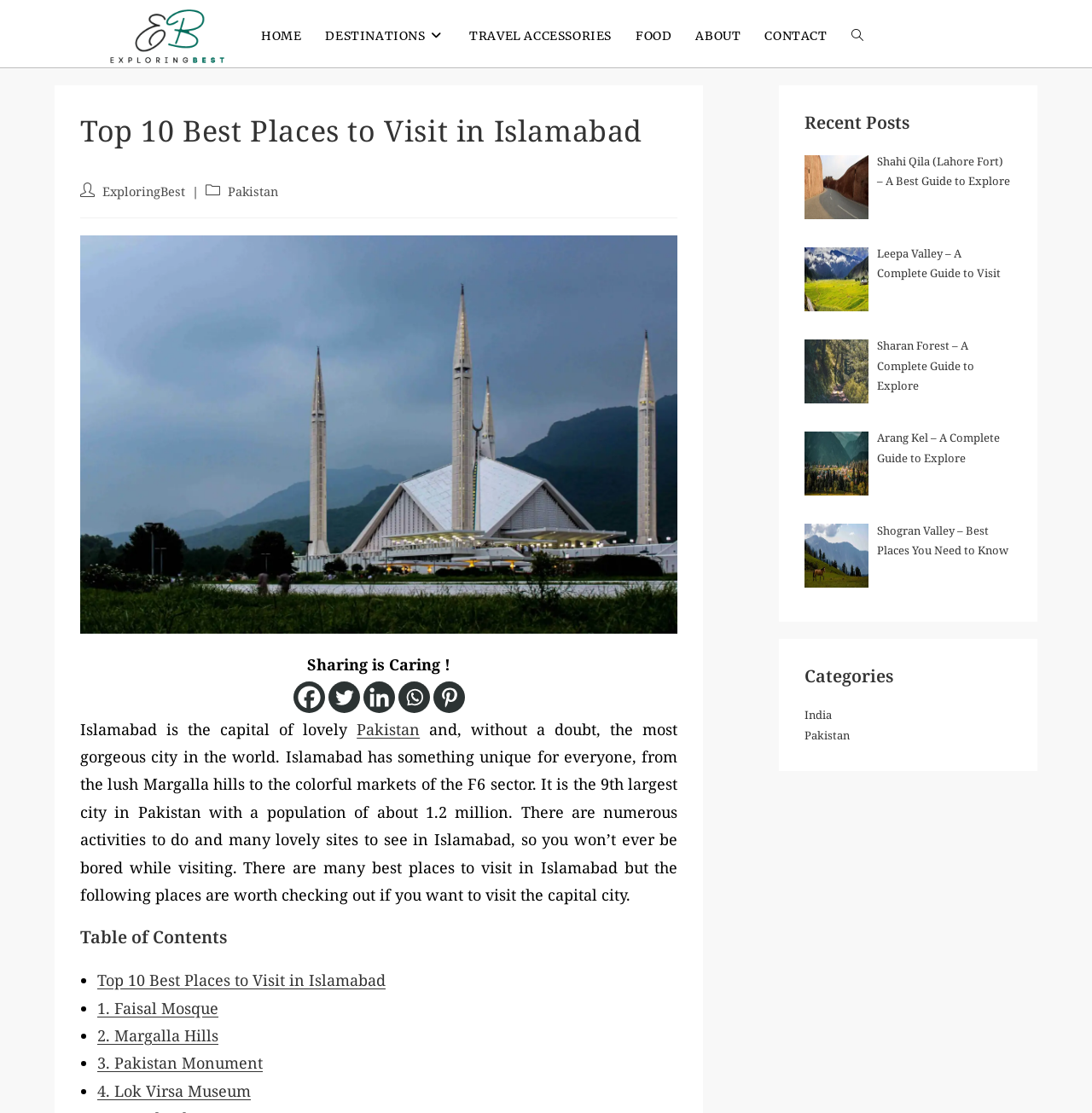How many social media links are there at the bottom of the webpage?
Utilize the information in the image to give a detailed answer to the question.

At the bottom of the webpage, there are social media links to Facebook, Twitter, Linkedin, Whatsapp, Pinterest, and others. There are a total of 6 social media links.